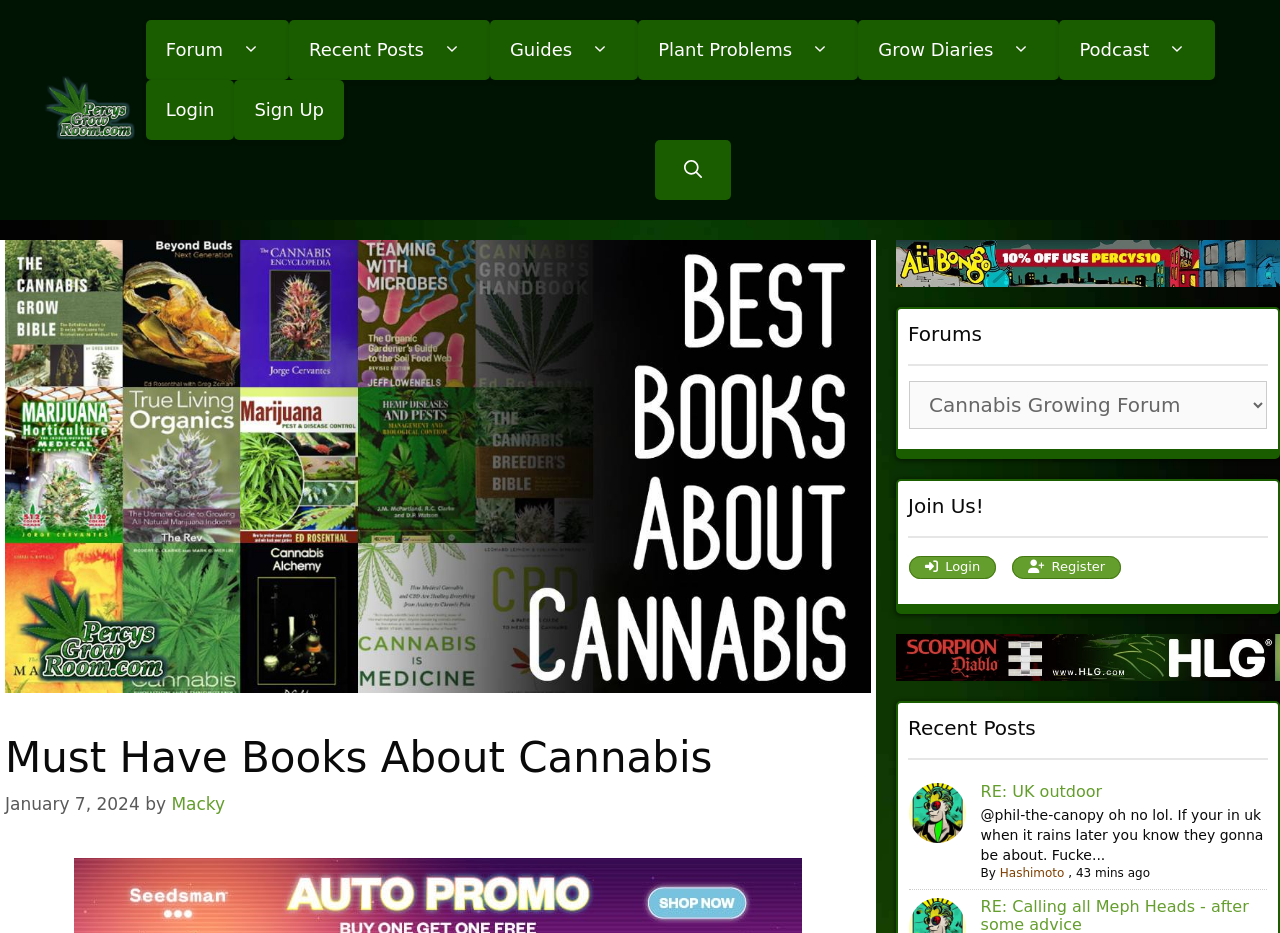Please specify the bounding box coordinates of the region to click in order to perform the following instruction: "Click the 'Sign Up' link".

[0.183, 0.086, 0.269, 0.15]